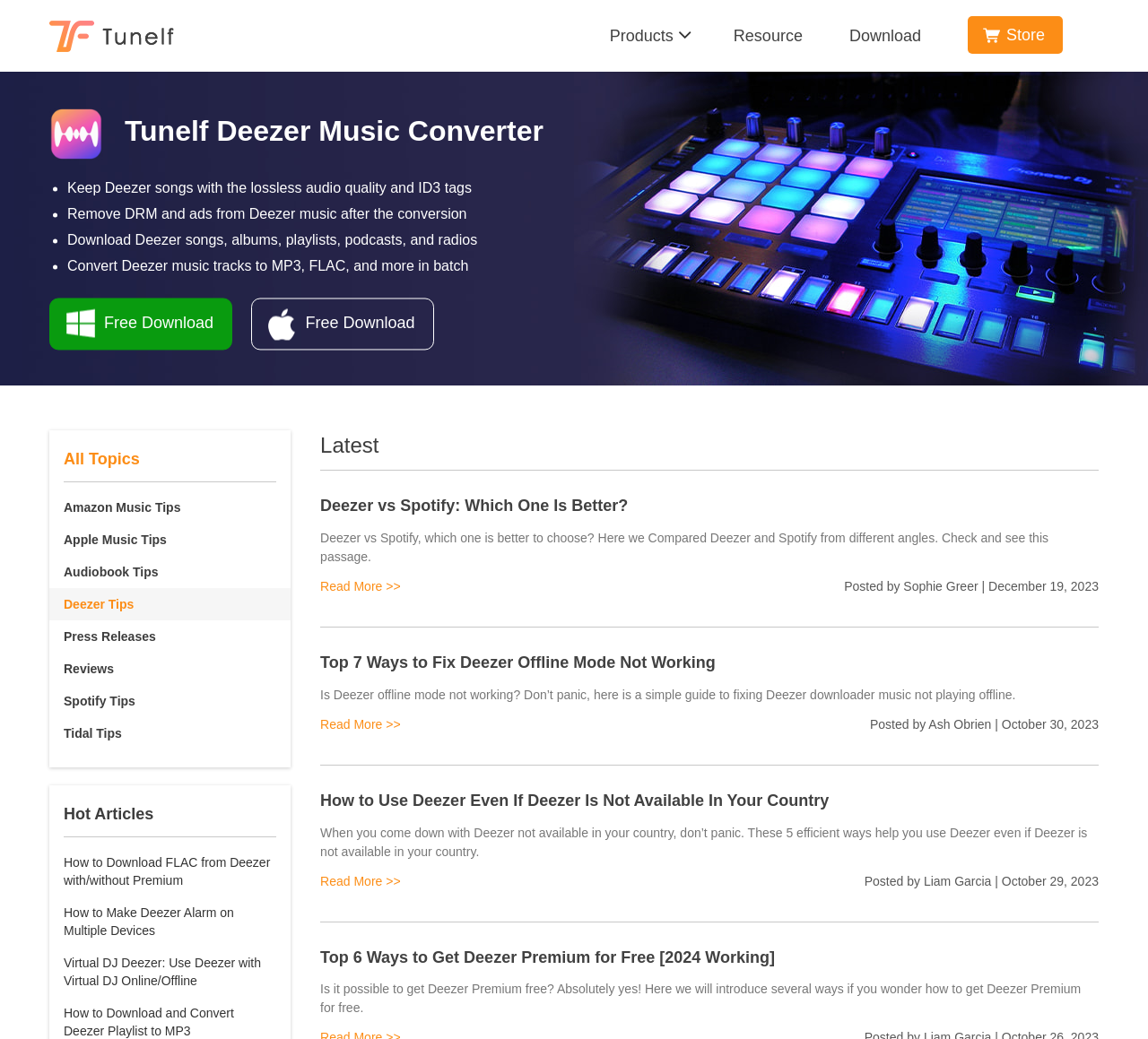Who wrote the article 'Deezer vs Spotify: Which One Is Better?'? Based on the screenshot, please respond with a single word or phrase.

Sophie Greer